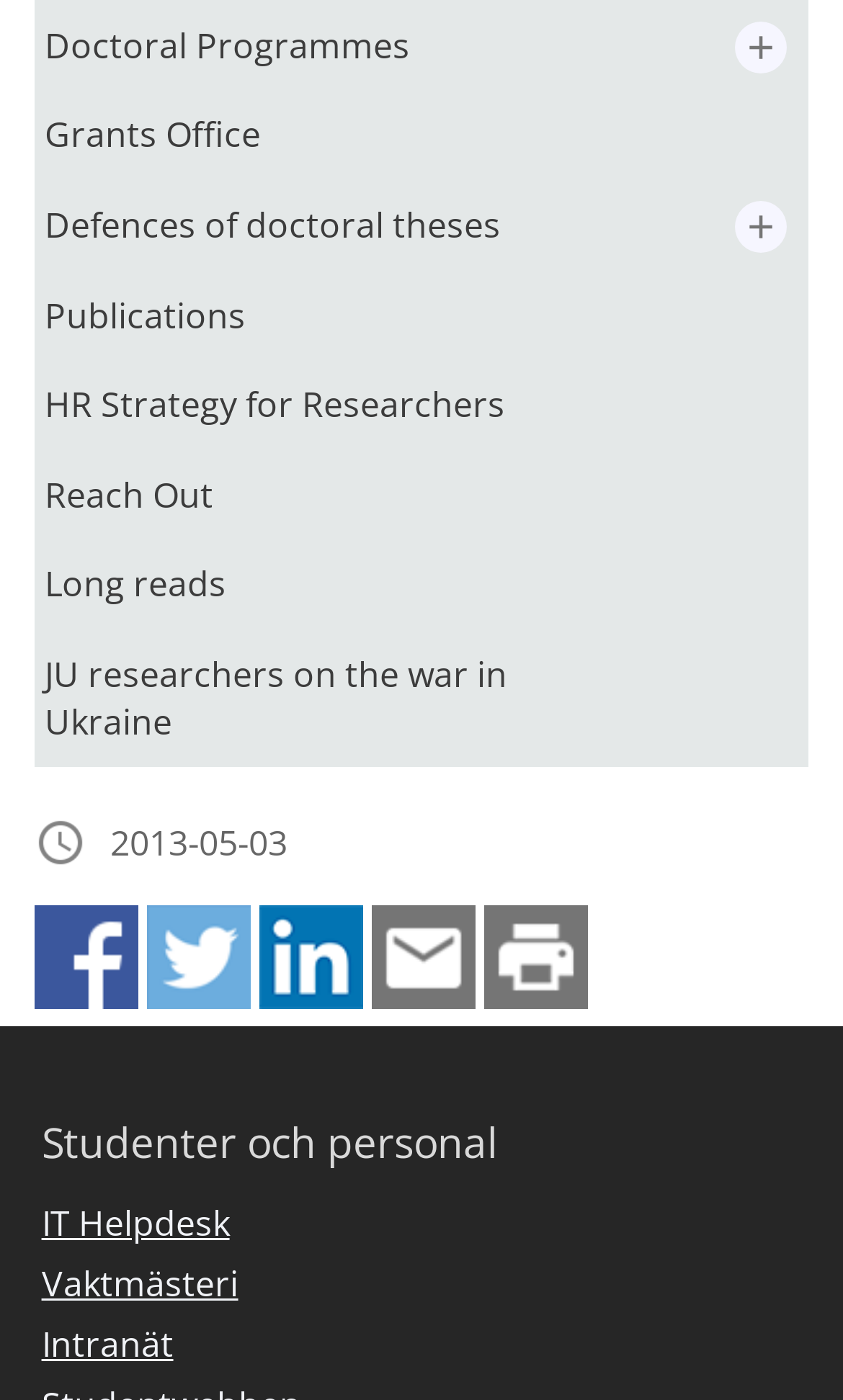Find the bounding box coordinates for the area that should be clicked to accomplish the instruction: "Print this page".

[0.574, 0.695, 0.697, 0.729]